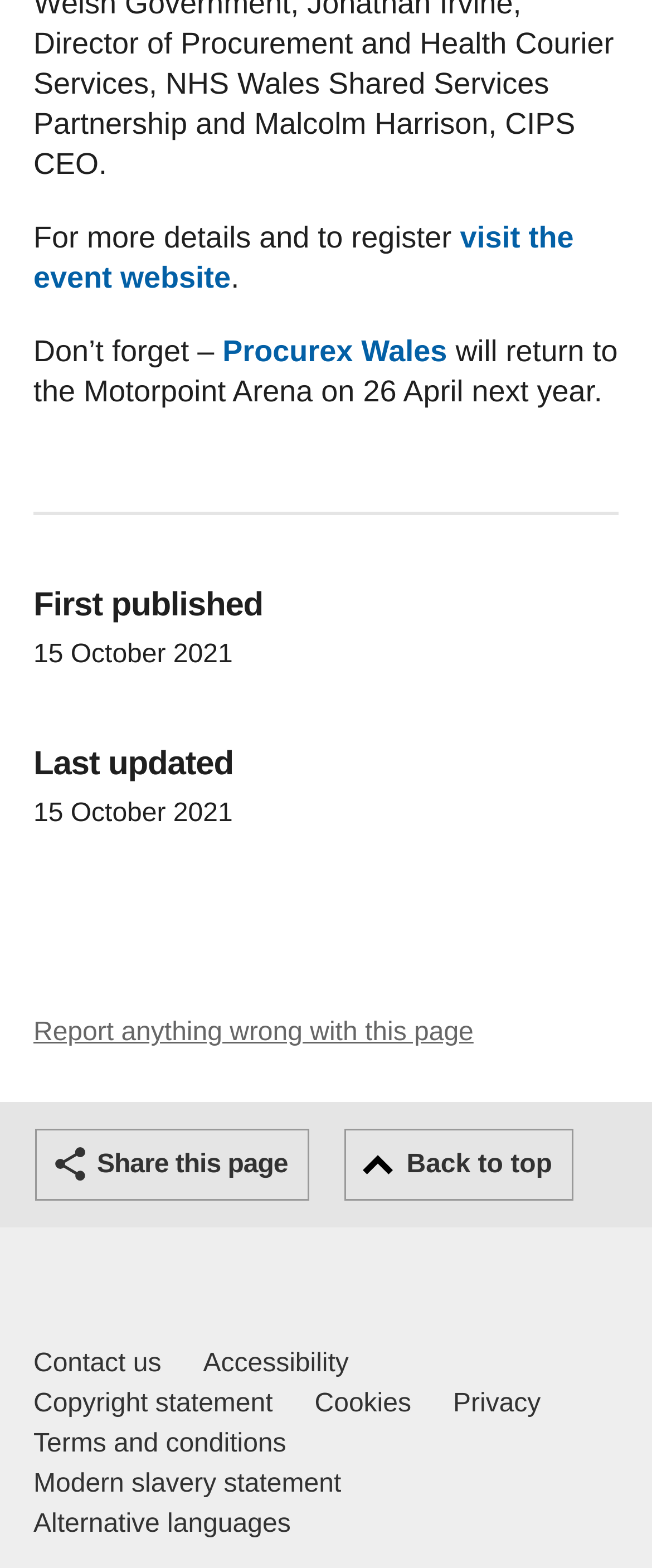Please provide the bounding box coordinates for the element that needs to be clicked to perform the following instruction: "share this page". The coordinates should be given as four float numbers between 0 and 1, i.e., [left, top, right, bottom].

[0.054, 0.72, 0.475, 0.765]